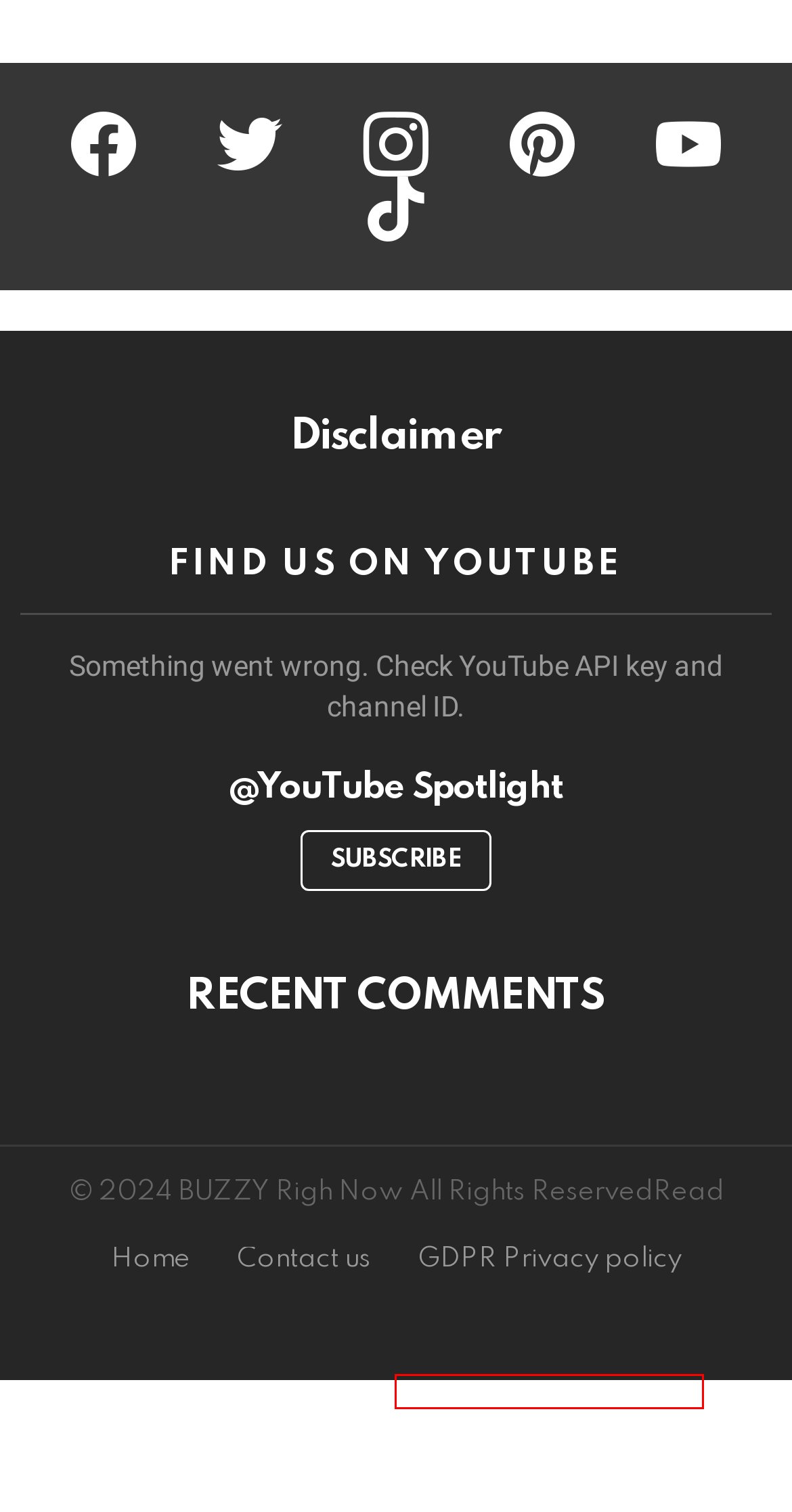You are provided with a screenshot of a webpage containing a red rectangle bounding box. Identify the webpage description that best matches the new webpage after the element in the bounding box is clicked. Here are the potential descriptions:
A. Animals - Buzzy Right Now
B. Top 10 Most Ridiculous Celebrity Wax Figure Fails - Buzzy Right Now
C. 10 Famous Characters That Changed Dramatically From Movie to Book - Buzzy Right Now
D. Twilight TV Series Revival: Meet the Potential New Cast - Buzzy Right Now
E. Trending - Buzzy Right Now
F. Contact us - Buzzy Right Now
G. AI Reveals What The Children of Famous Ex-Couples Could've Looked Like - Buzzy Right Now
H. GDPR Privacy policy - Buzzy Right Now

H